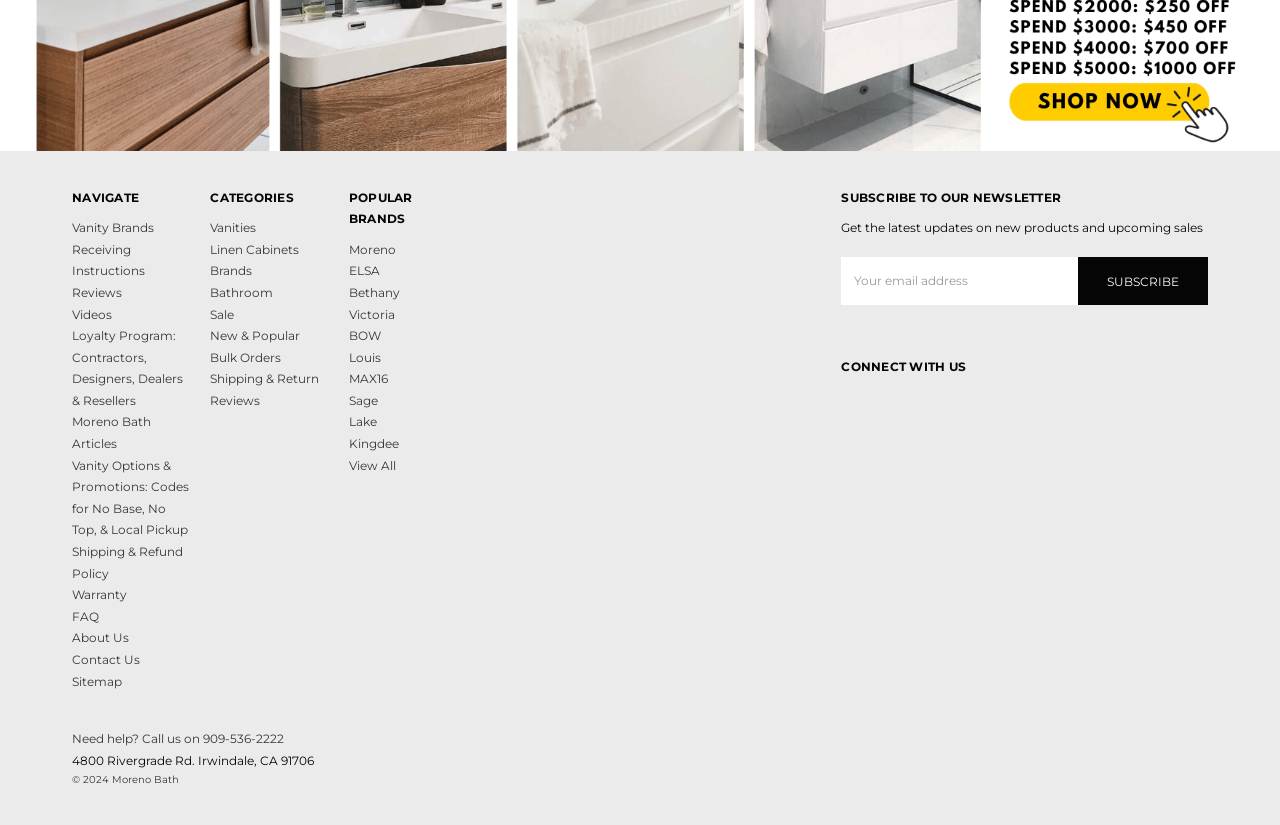Respond to the question below with a single word or phrase: What are the popular brands listed?

Moreno, ELSA, Bethany, etc.